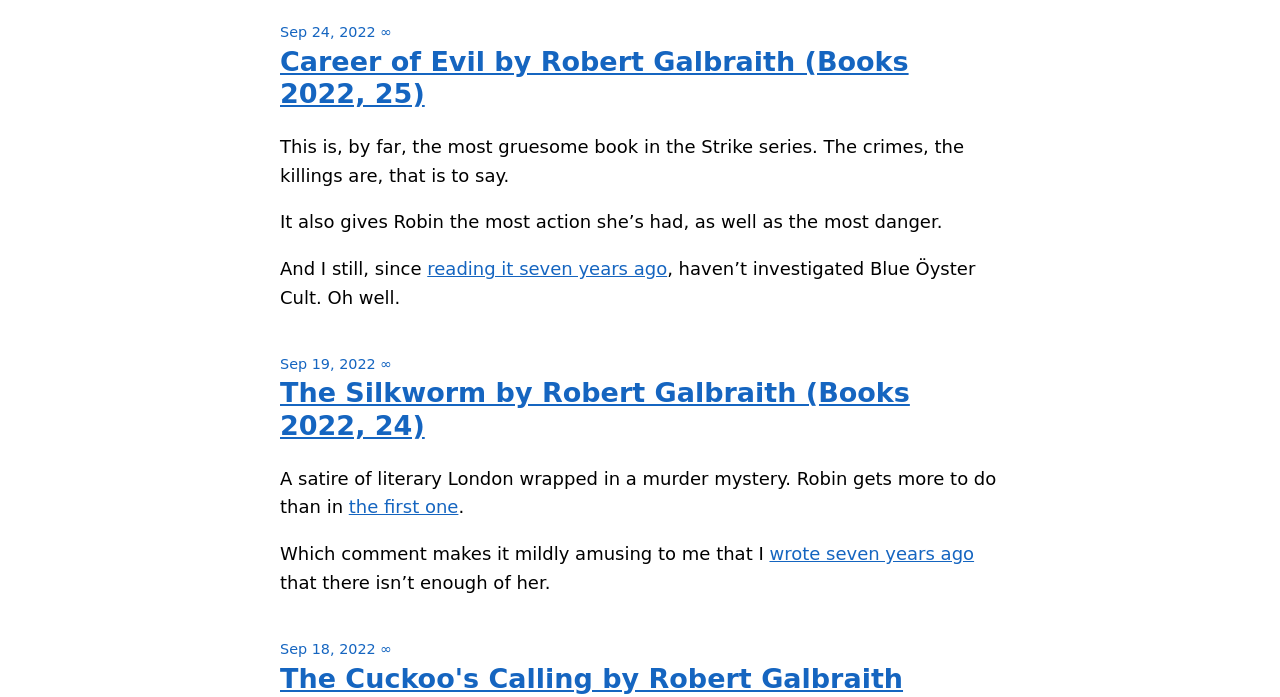Locate the bounding box coordinates of the area to click to fulfill this instruction: "View book review of Career of Evil by Robert Galbraith". The bounding box should be presented as four float numbers between 0 and 1, in the order [left, top, right, bottom].

[0.219, 0.065, 0.781, 0.158]